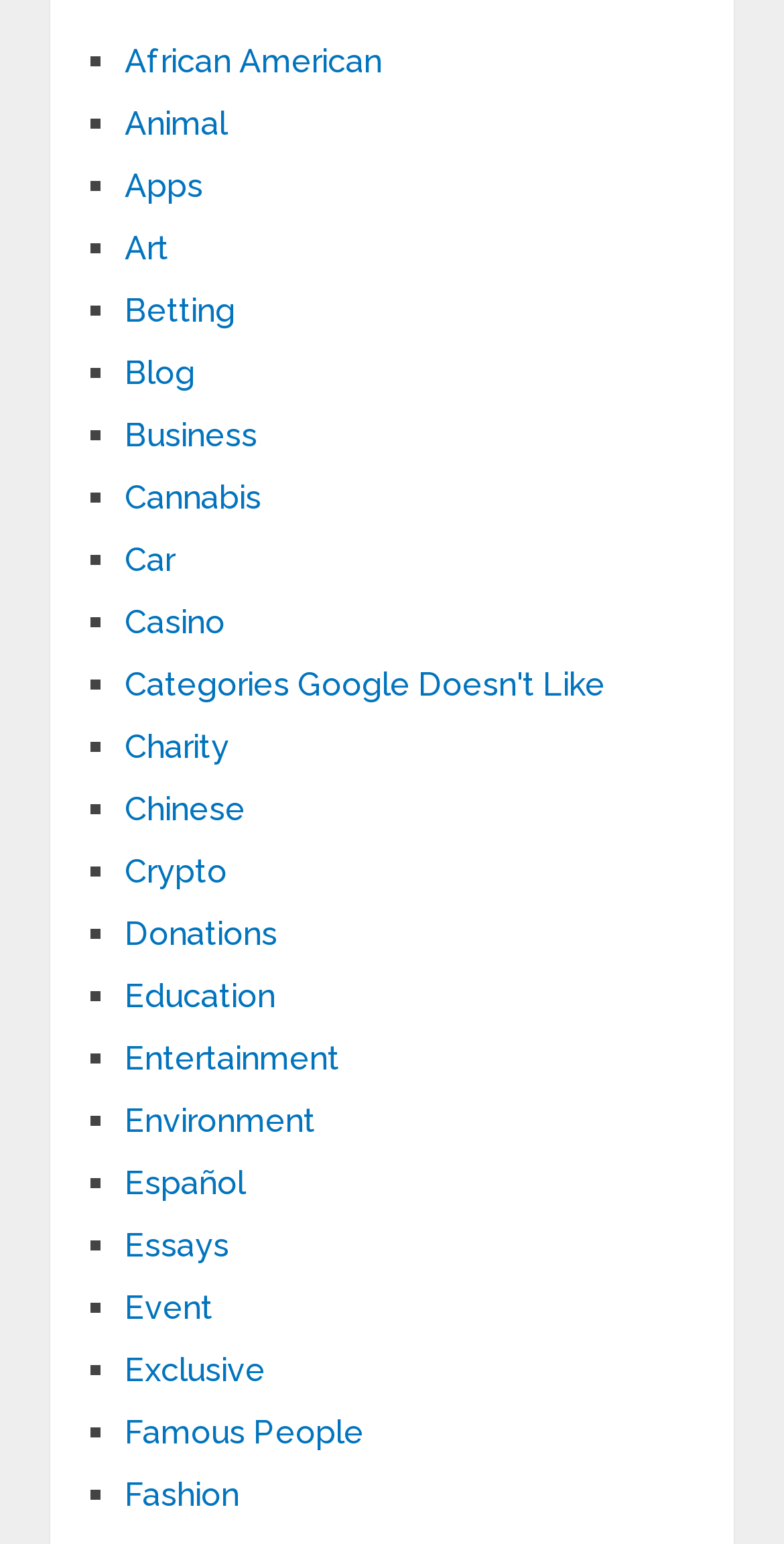Please give a concise answer to this question using a single word or phrase: 
How many categories are listed on this webpage?

28